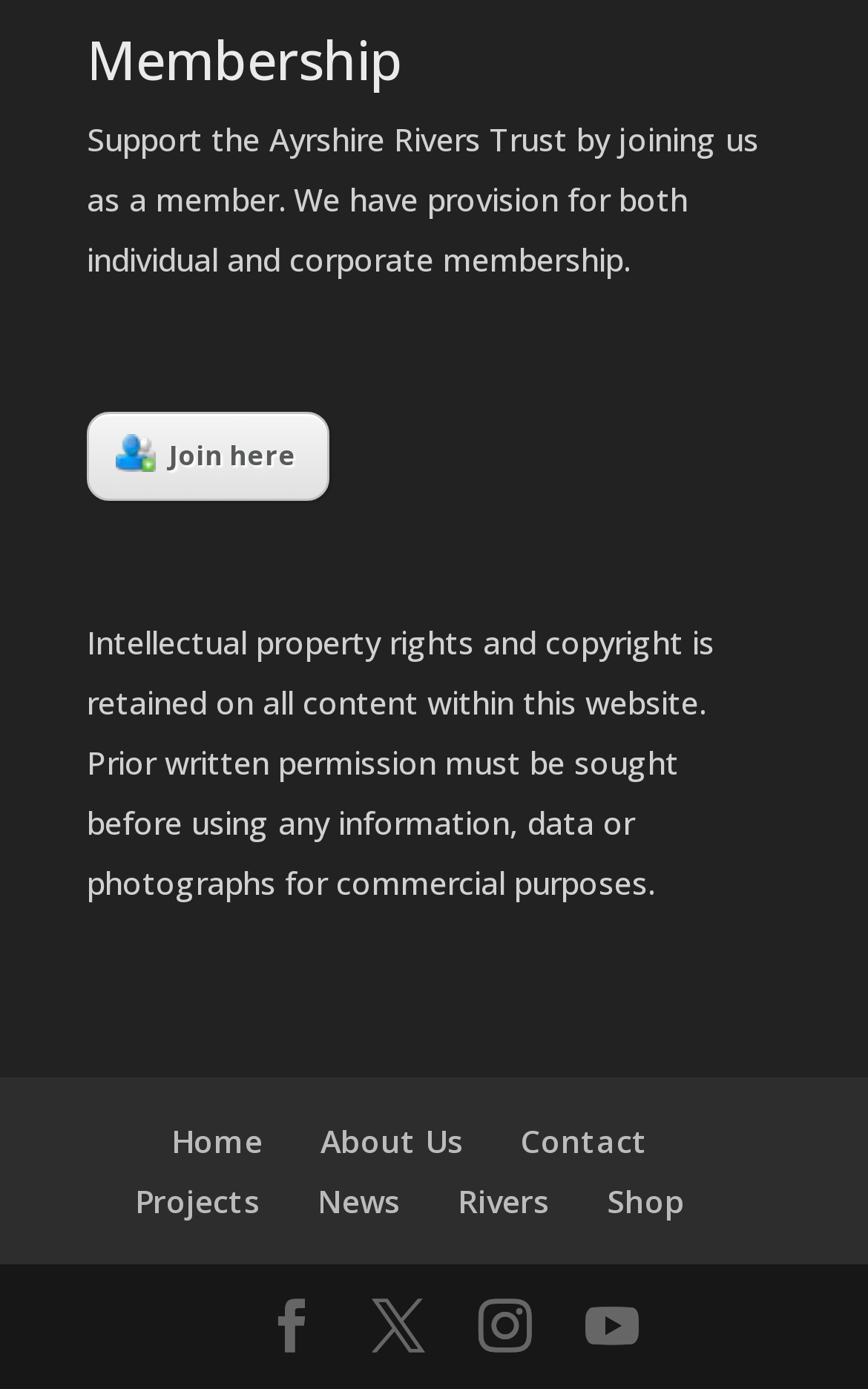Give a short answer to this question using one word or a phrase:
How many social media links are at the bottom of the page?

4